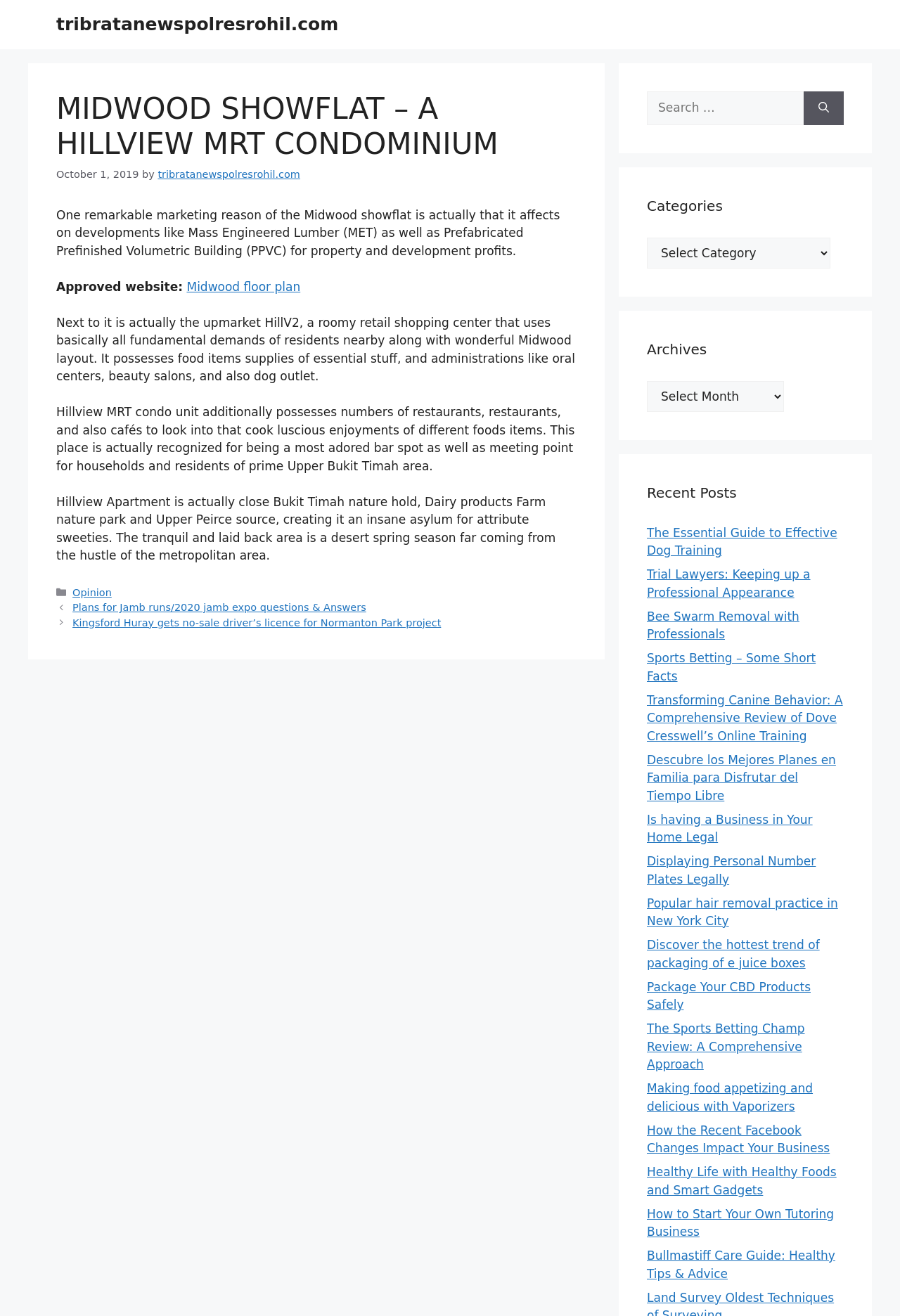Can you look at the image and give a comprehensive answer to the question:
What is the date of the article?

The date of the article can be found in the time element, which is 'October 1, 2019'. This indicates when the article was published.